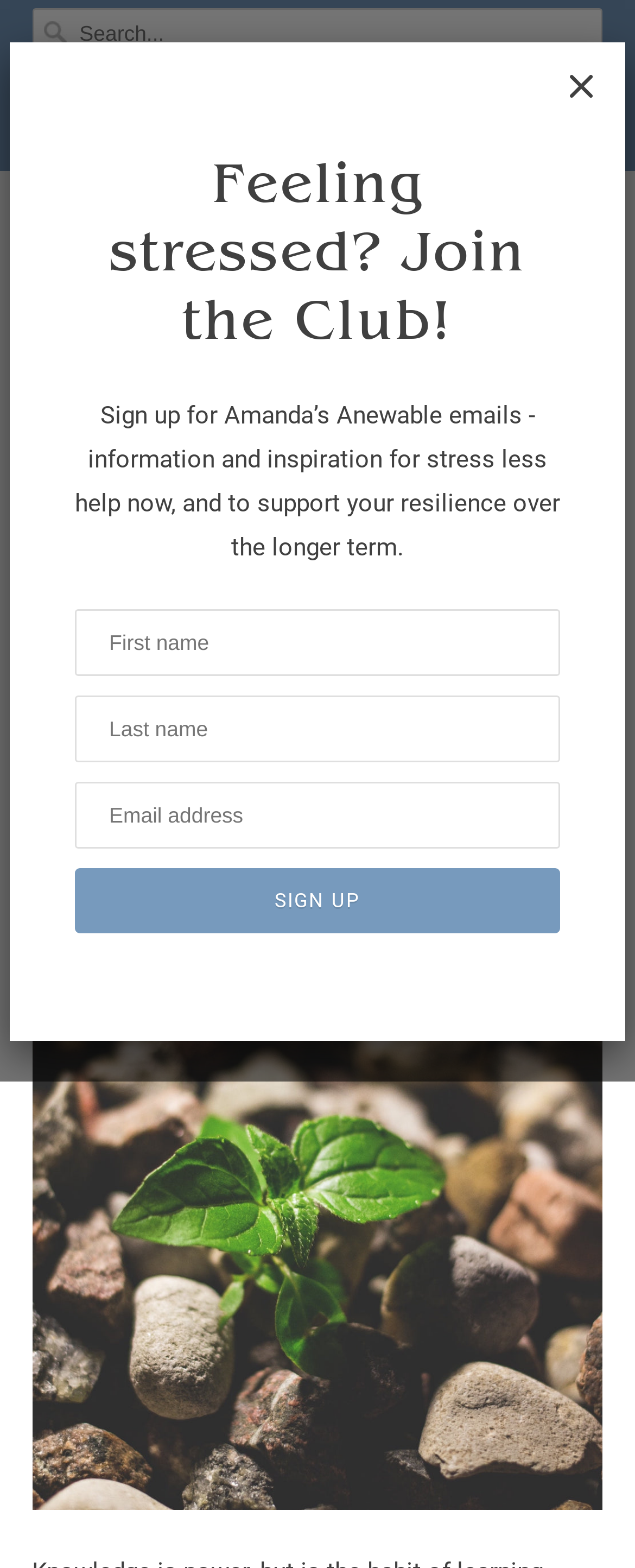Provide the bounding box coordinates of the area you need to click to execute the following instruction: "Log in".

[0.538, 0.047, 0.646, 0.078]